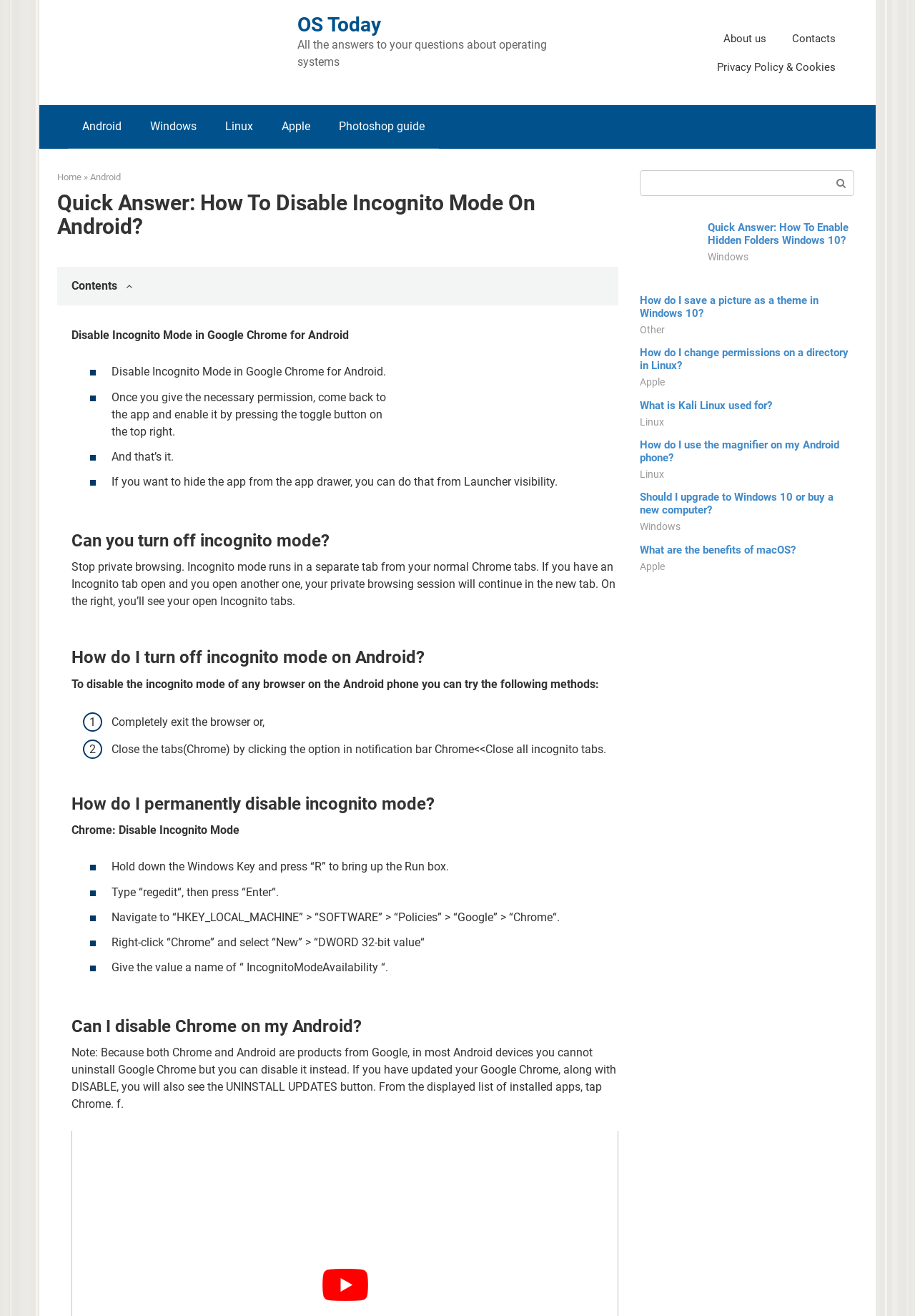Please identify the bounding box coordinates of the element's region that should be clicked to execute the following instruction: "Go to the 'About us' page". The bounding box coordinates must be four float numbers between 0 and 1, i.e., [left, top, right, bottom].

[0.791, 0.024, 0.838, 0.035]